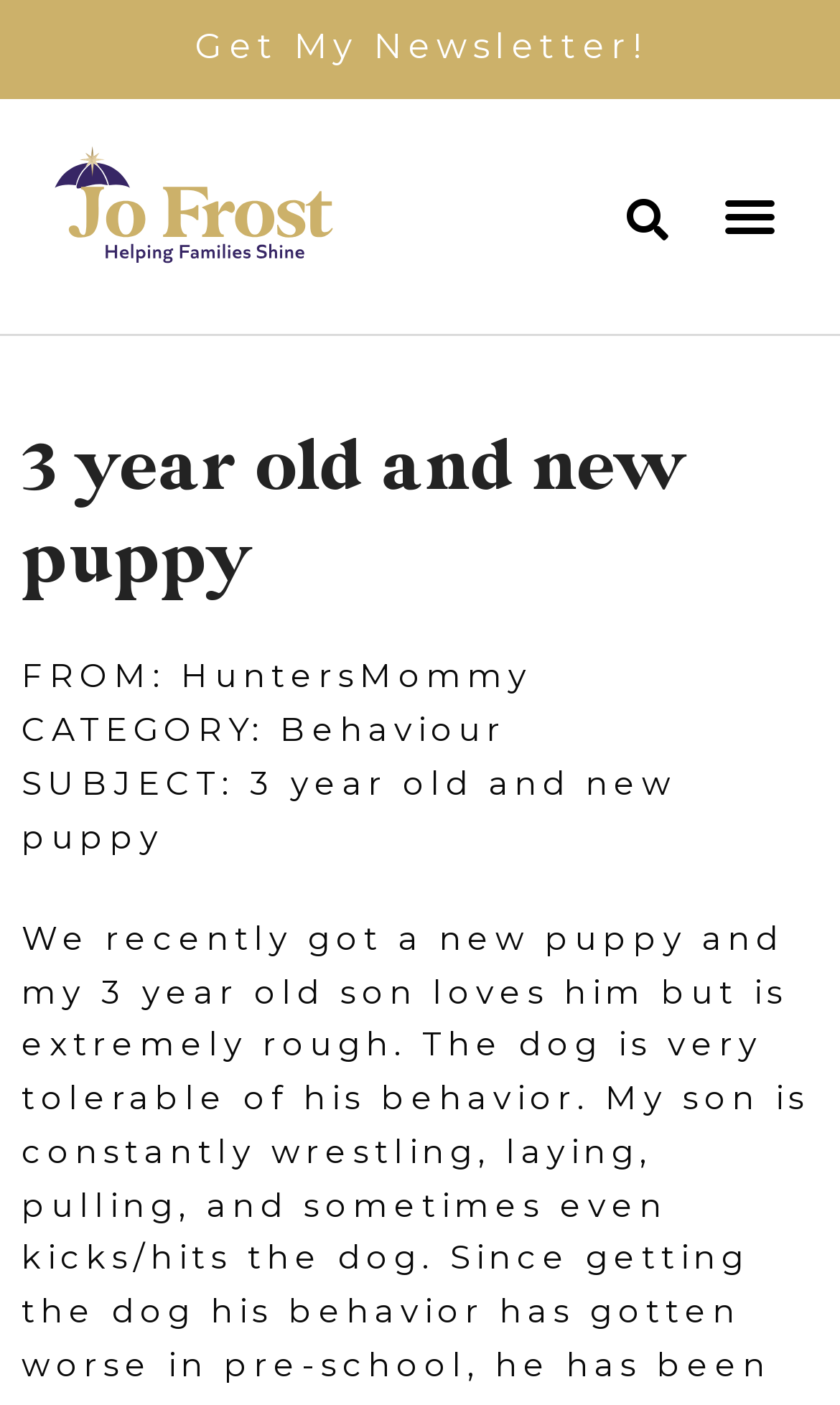Please answer the following question using a single word or phrase: 
Is the menu toggle button expanded?

False